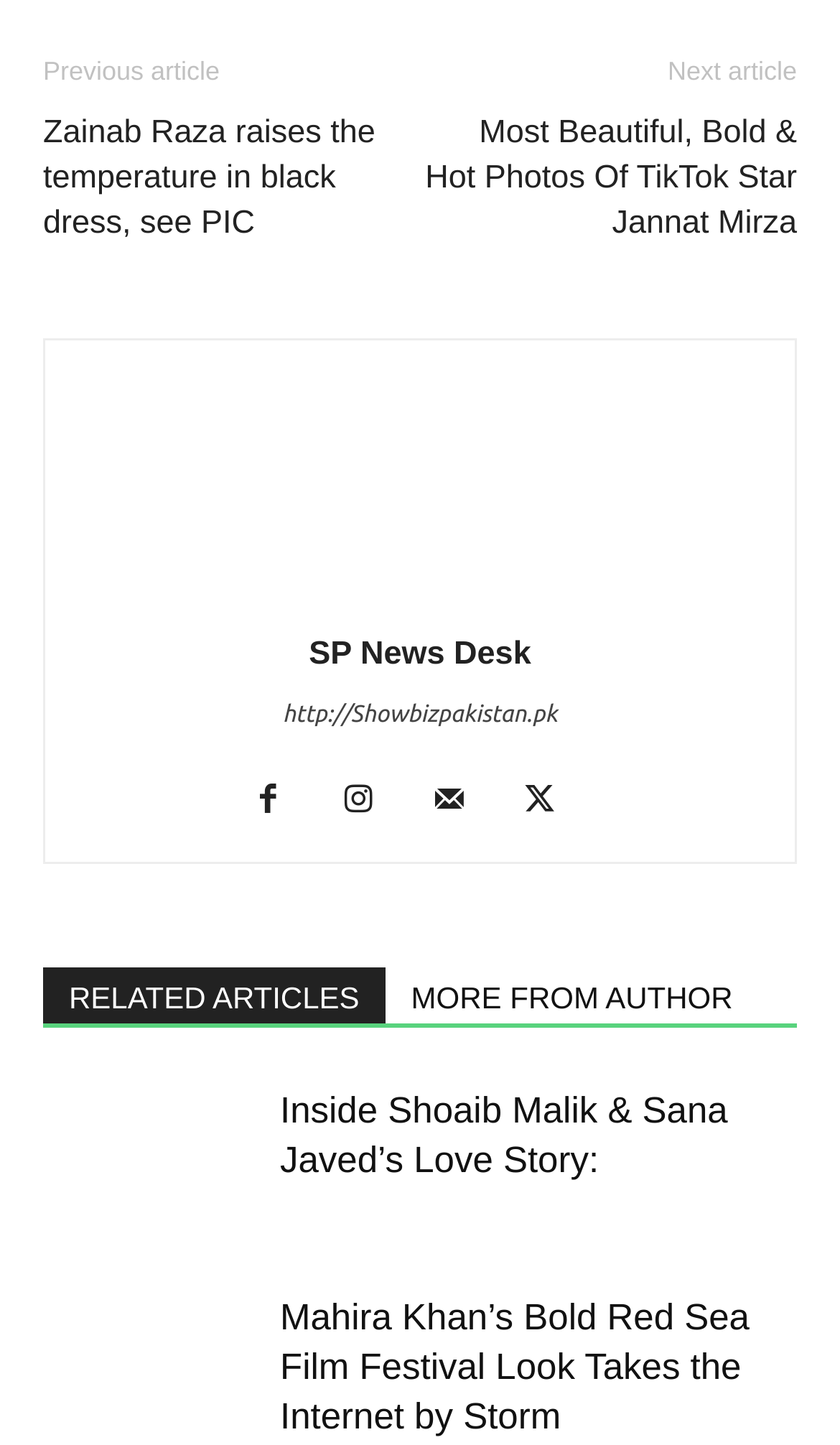Determine the bounding box for the UI element that matches this description: "RELATED ARTICLES".

[0.051, 0.669, 0.459, 0.708]